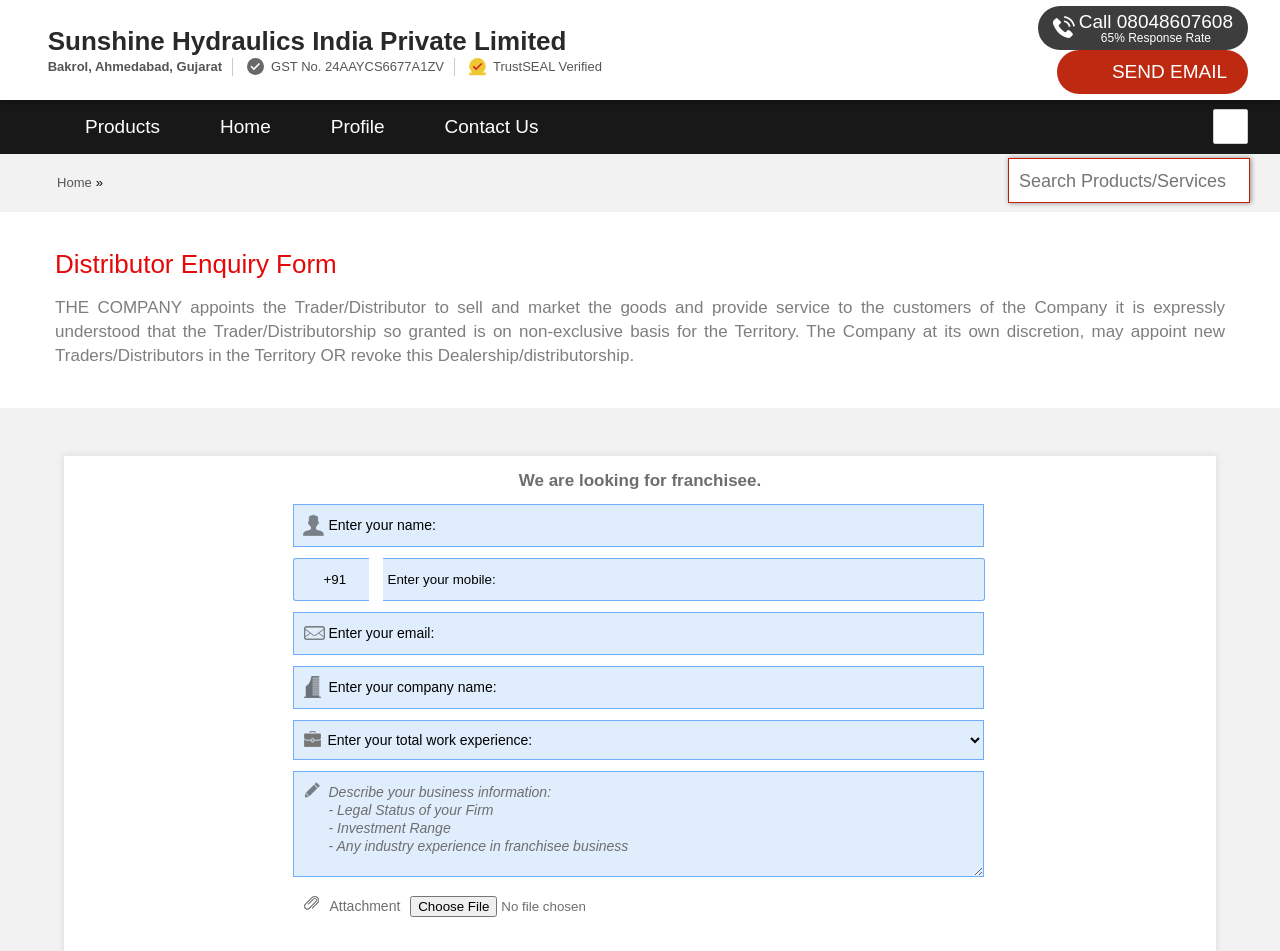Provide a brief response using a word or short phrase to this question:
What is the GST number?

24AAYCS6677A1ZV